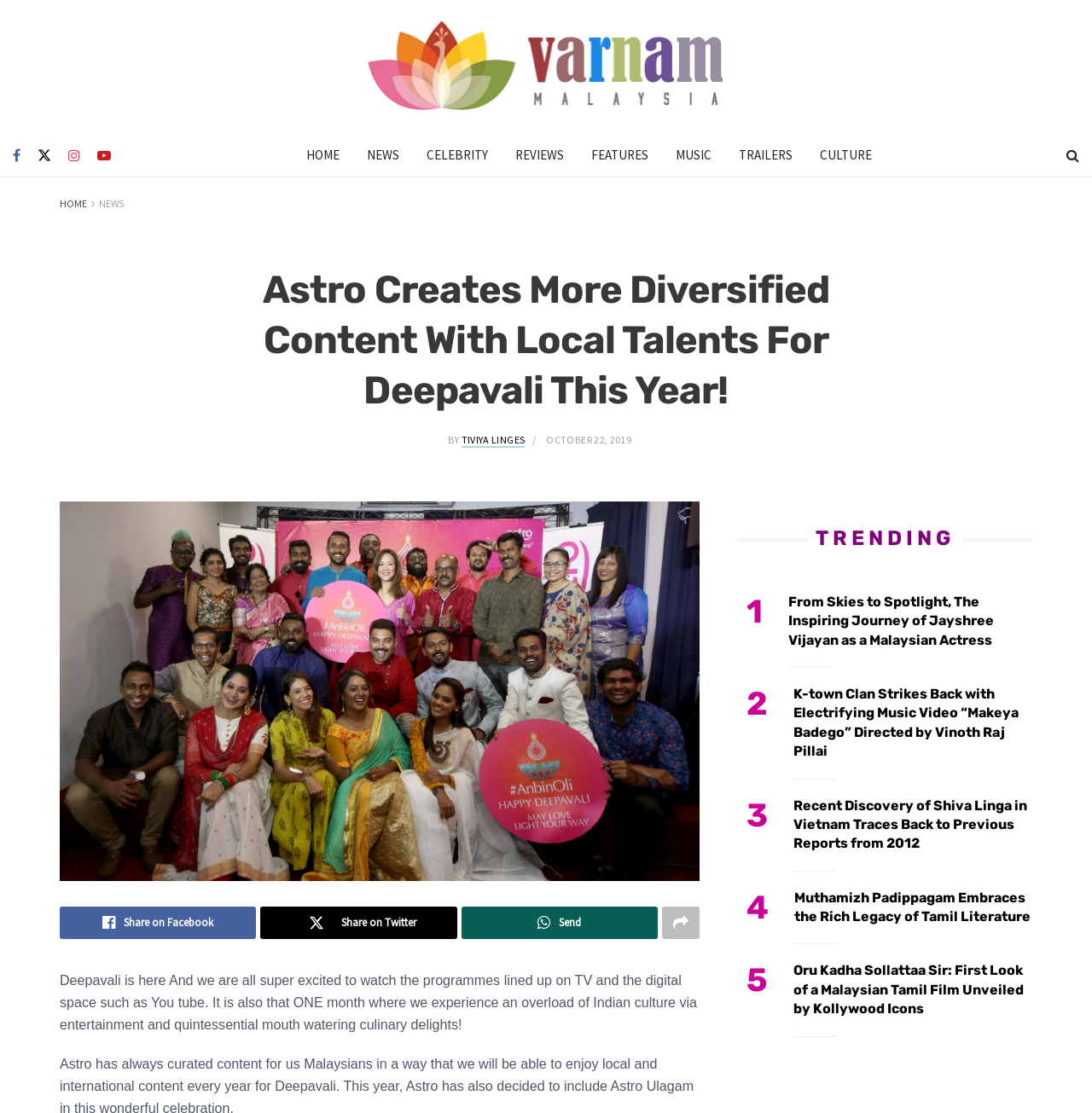What is the theme of the trending articles?
Please interpret the details in the image and answer the question thoroughly.

I analyzed the headings of the trending articles and found that they are related to Indian culture, entertainment, and celebrities, which suggests that the theme of the trending articles is Indian culture and entertainment.